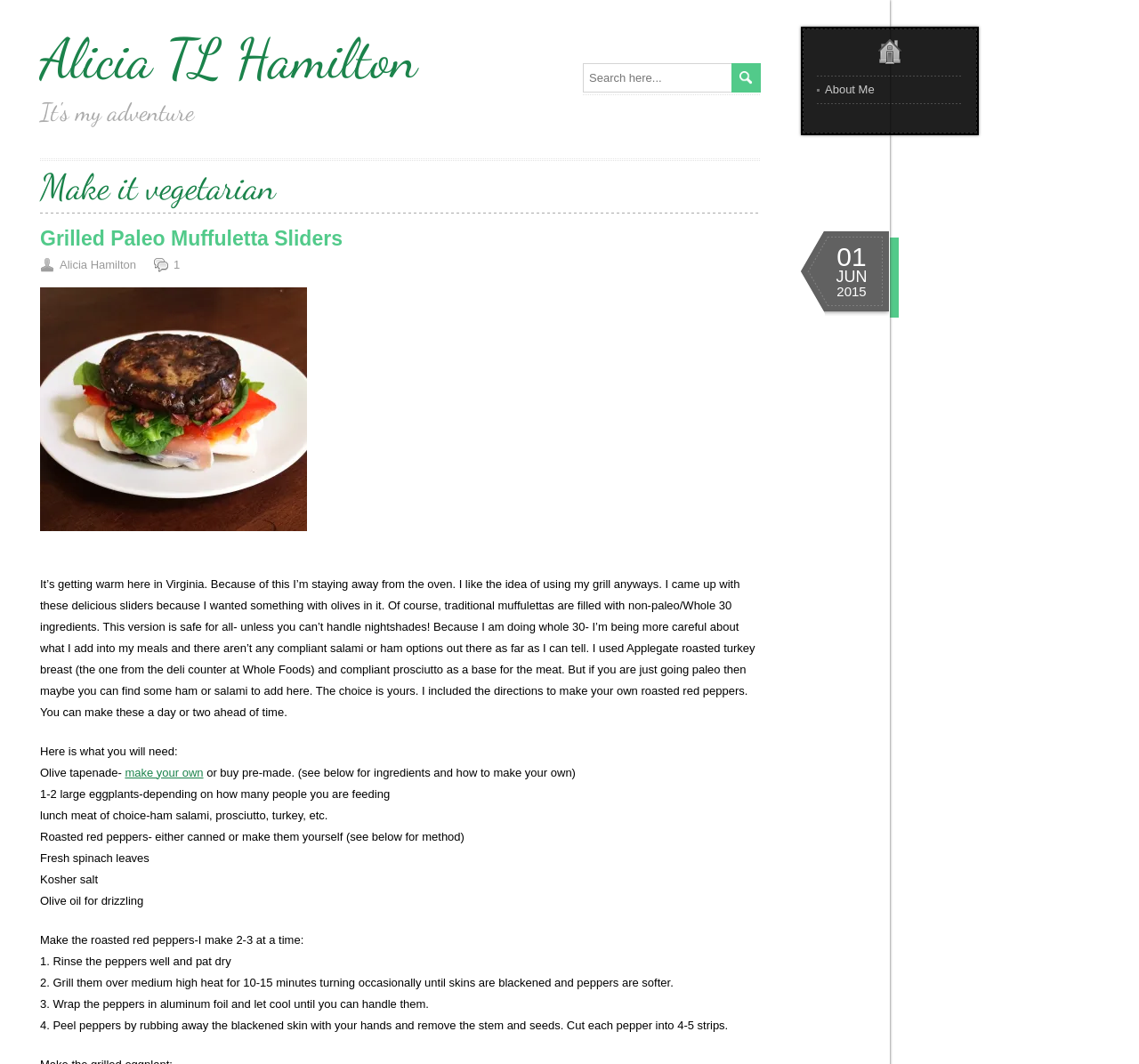Respond with a single word or phrase for the following question: 
What type of dish is being described?

Grilled Paleo Muffuletta Sliders